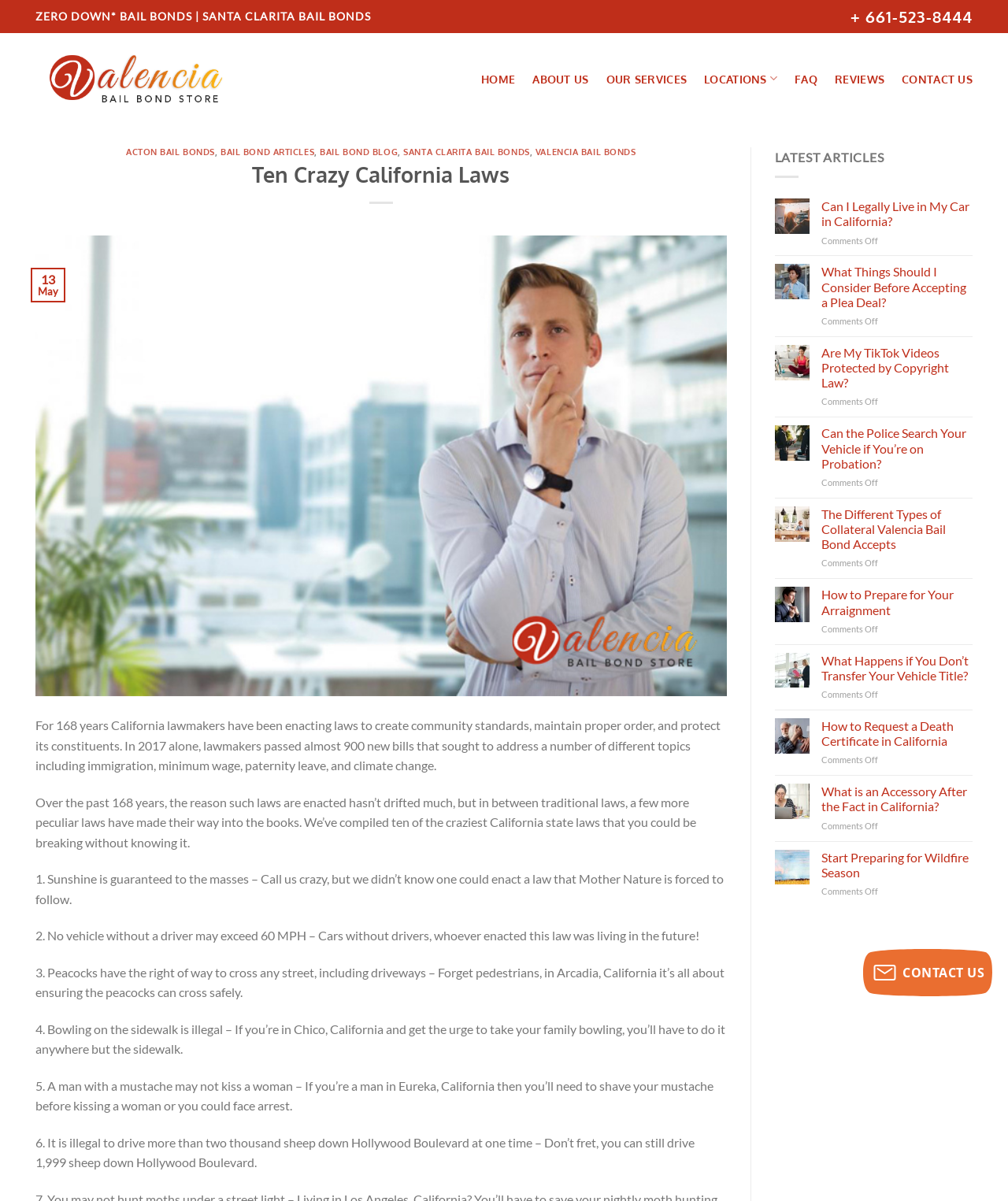Could you locate the bounding box coordinates for the section that should be clicked to accomplish this task: "Contact us".

[0.856, 0.79, 0.984, 0.83]